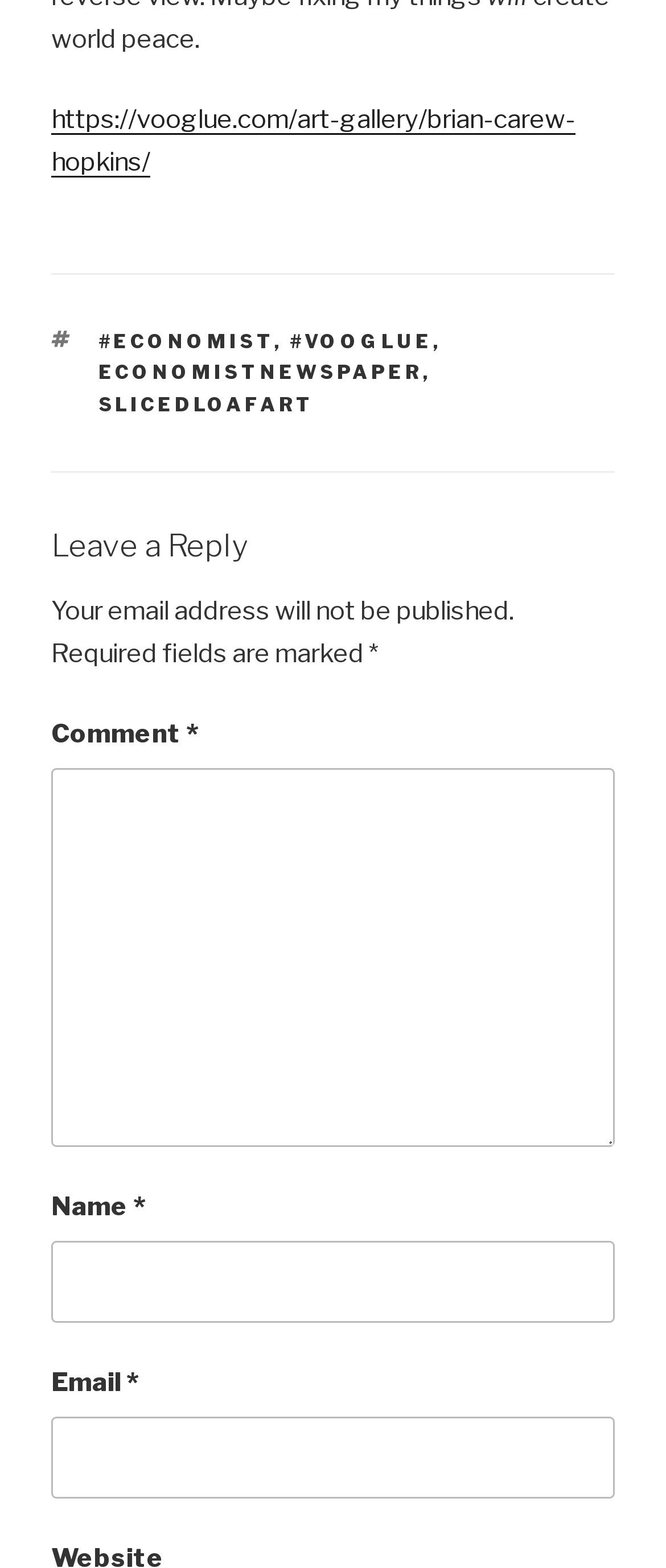What are the tags related to the article?
Provide a thorough and detailed answer to the question.

The webpage contains a footer section with links to tags, including 'ECONOMIST' and 'VOOGLUE'. These tags are likely related to the content of the article.